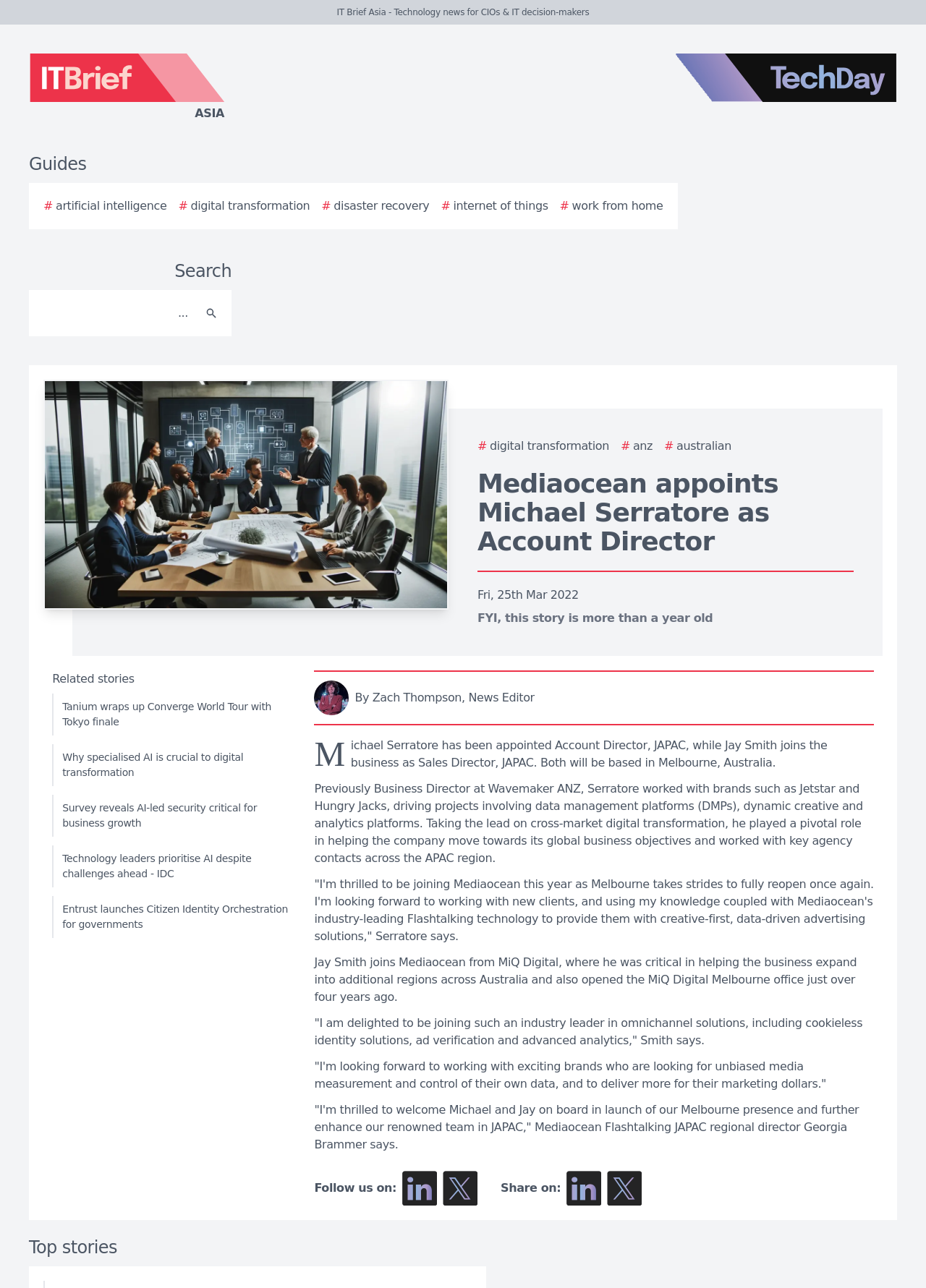What is the name of the website?
Answer the question with a single word or phrase by looking at the picture.

IT Brief Asia